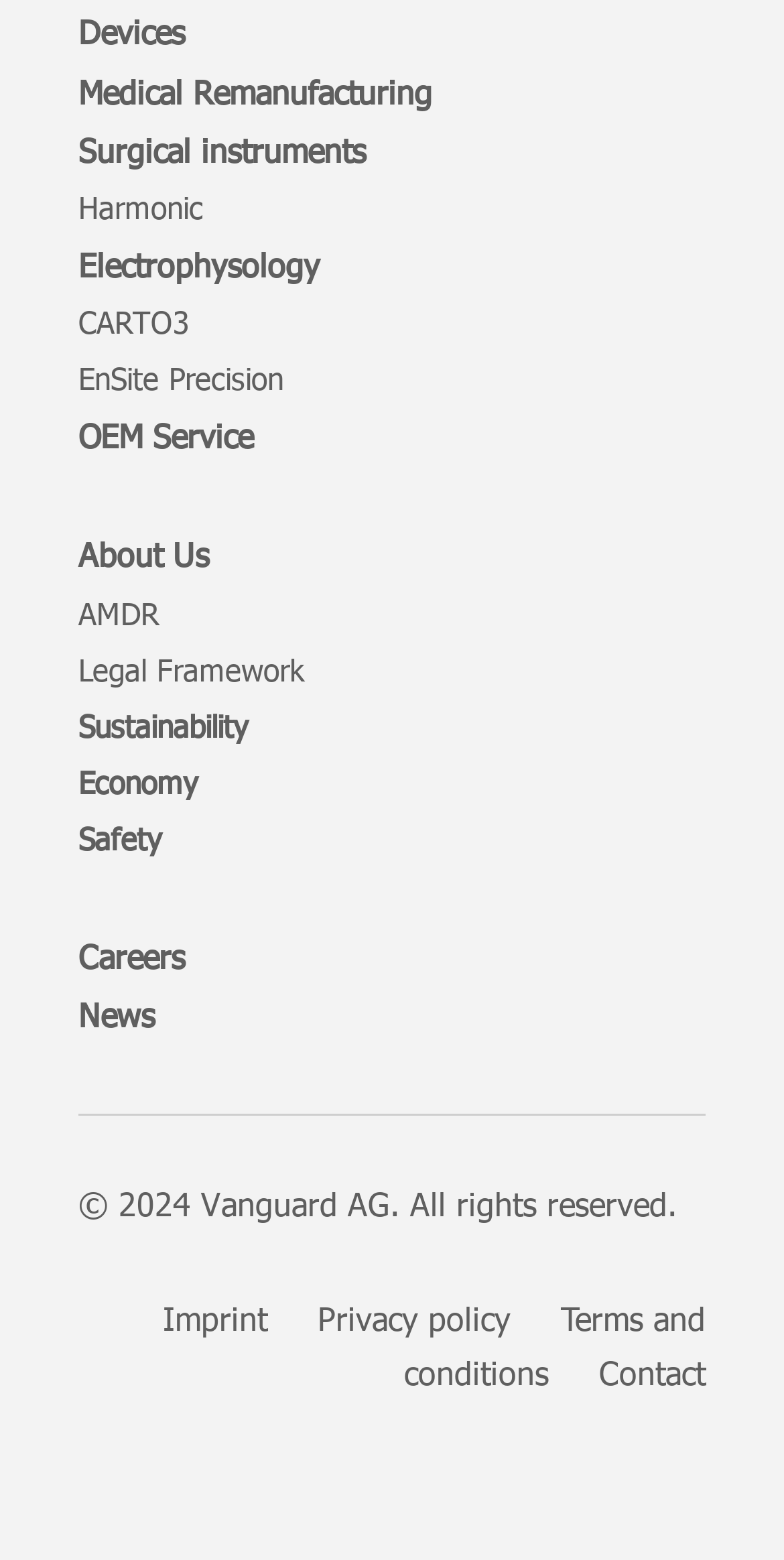Refer to the image and provide an in-depth answer to the question:
What is the main category of devices?

Based on the webpage, the main category of devices appears to be medical devices, as the first heading is 'Devices' and the subsequent headings are related to medical fields such as 'Medical Remanufacturing', 'Surgical instruments', and 'Electrophysology'.